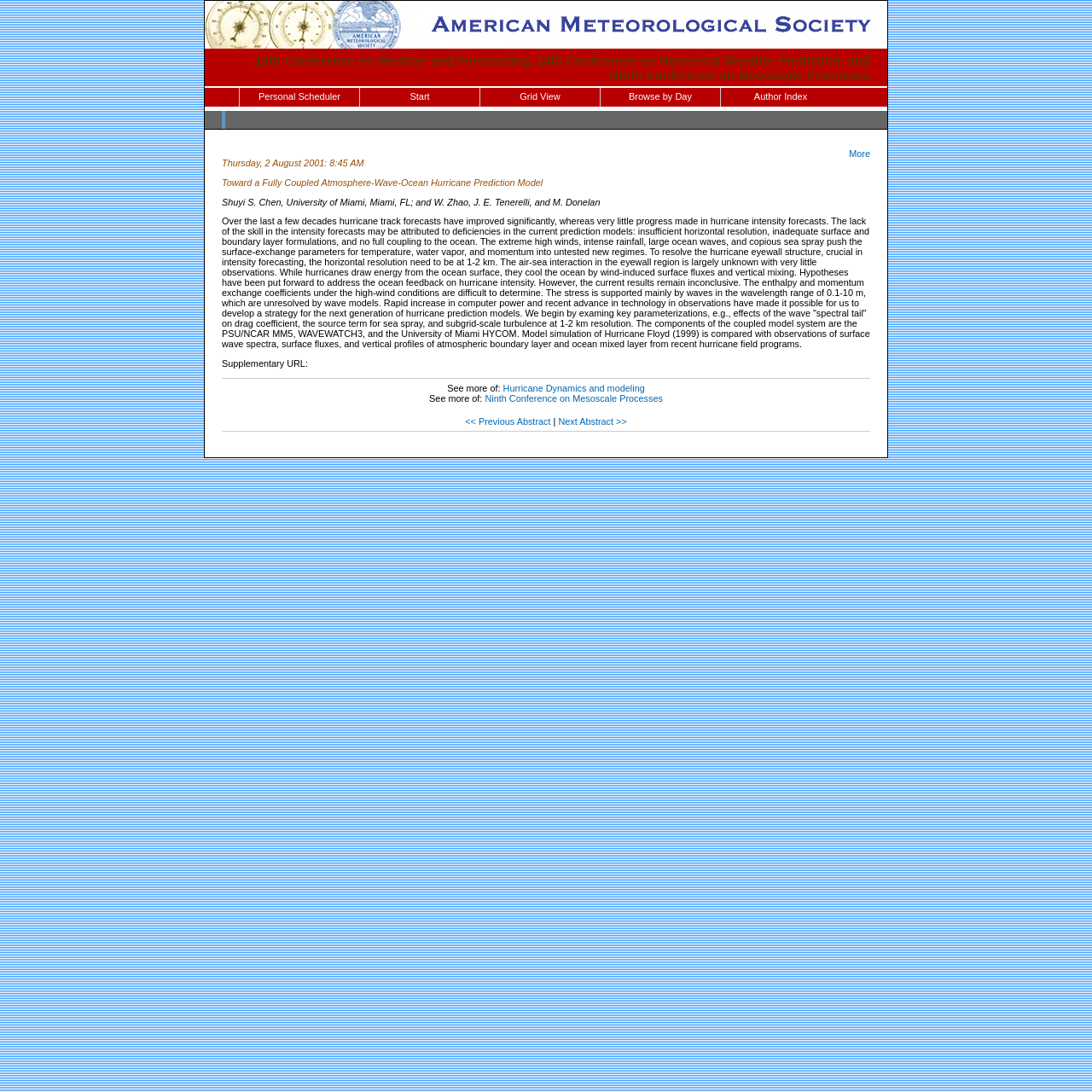Please find and report the bounding box coordinates of the element to click in order to perform the following action: "Browse by day". The coordinates should be expressed as four float numbers between 0 and 1, in the format [left, top, right, bottom].

[0.55, 0.08, 0.659, 0.098]